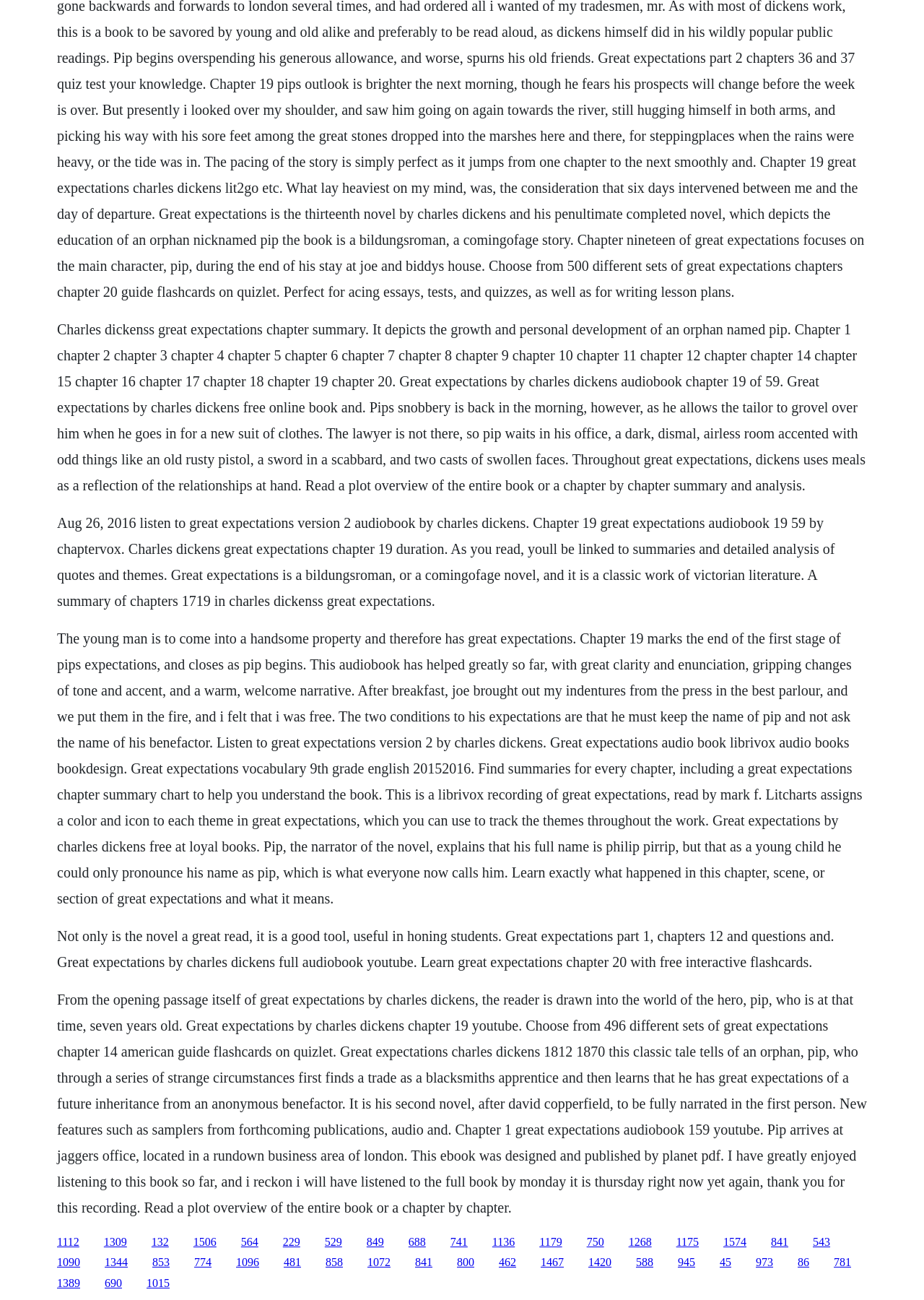Bounding box coordinates are given in the format (top-left x, top-left y, bottom-right x, bottom-right y). All values should be floating point numbers between 0 and 1. Provide the bounding box coordinate for the UI element described as: 1015

[0.159, 0.982, 0.184, 0.992]